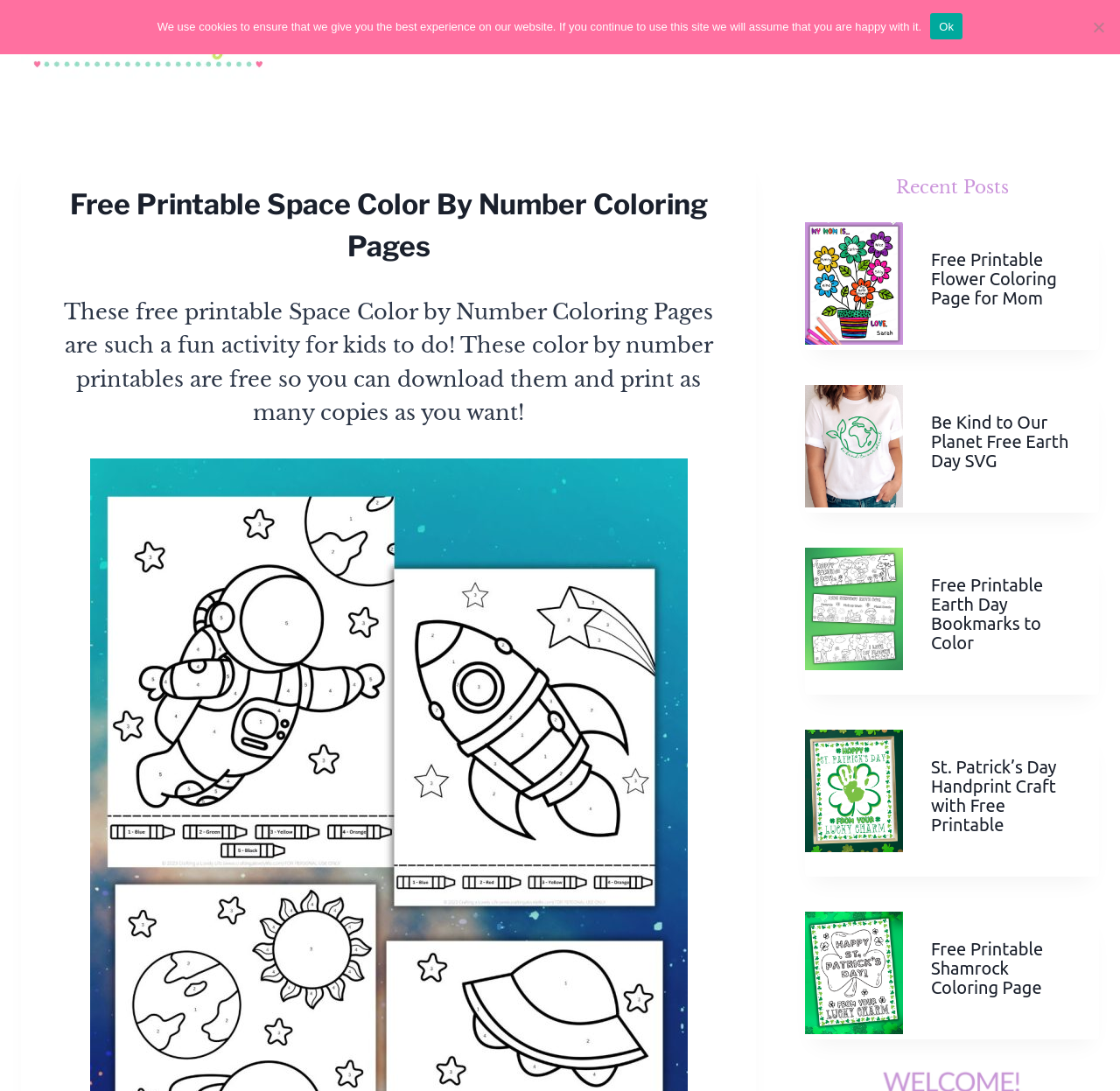Determine the bounding box coordinates of the clickable region to follow the instruction: "Click the 'Free Printable Space Color By Number Coloring Pages' link".

[0.019, 0.006, 0.244, 0.072]